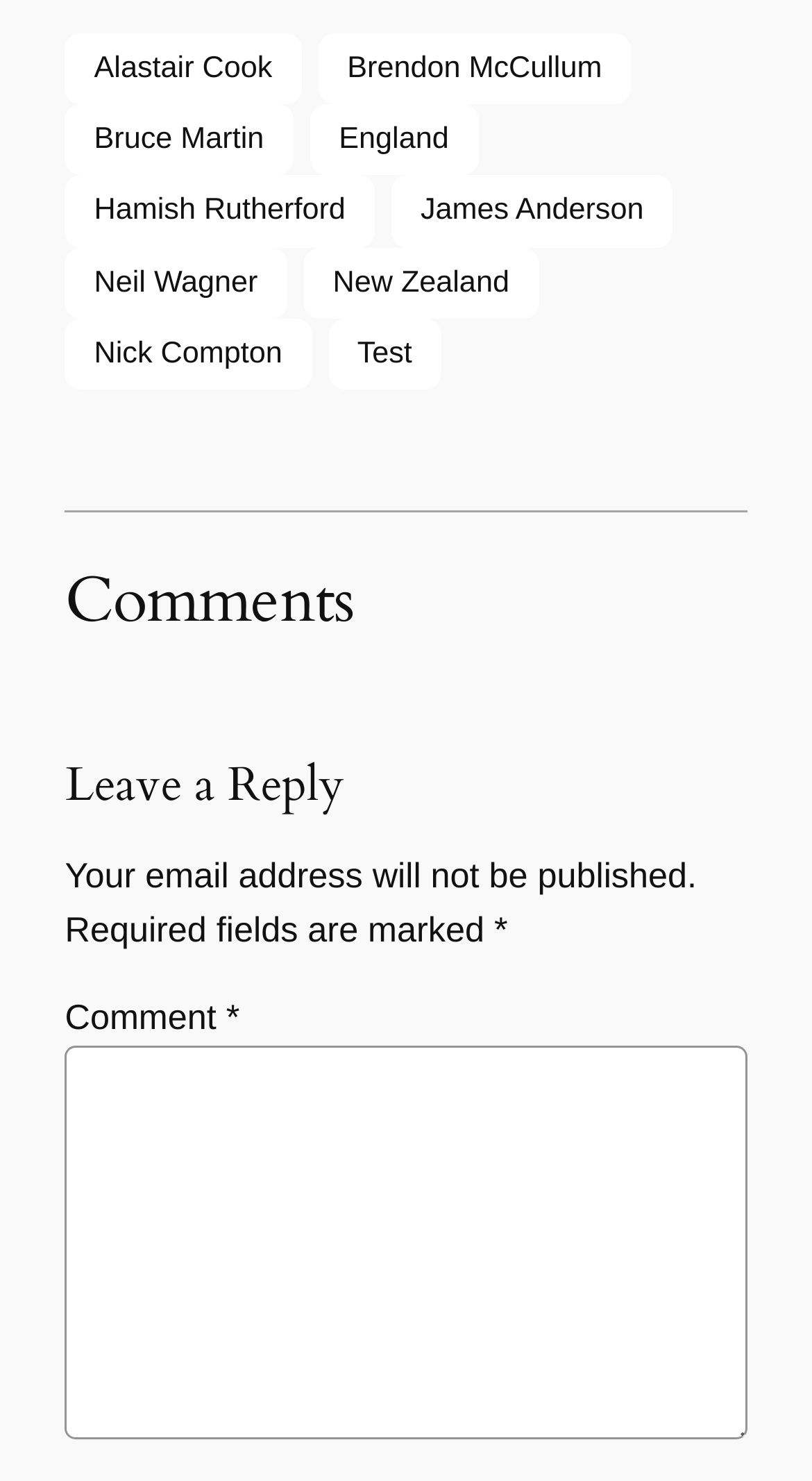Provide the bounding box coordinates for the specified HTML element described in this description: "Bruce Martin". The coordinates should be four float numbers ranging from 0 to 1, in the format [left, top, right, bottom].

[0.08, 0.07, 0.361, 0.118]